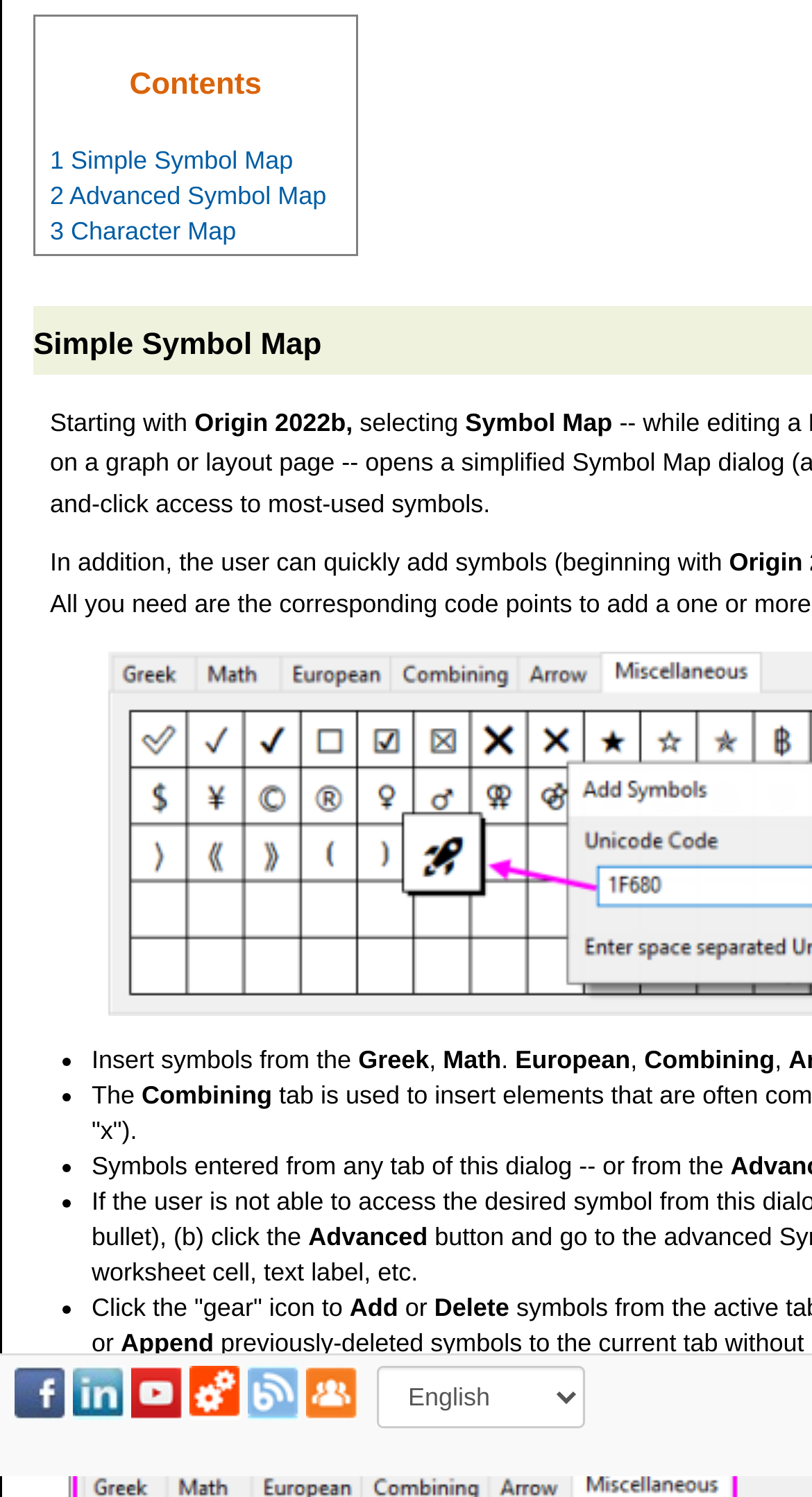Find the bounding box coordinates of the element to click in order to complete the given instruction: "Click the '1 Simple Symbol Map' link."

[0.062, 0.098, 0.361, 0.117]